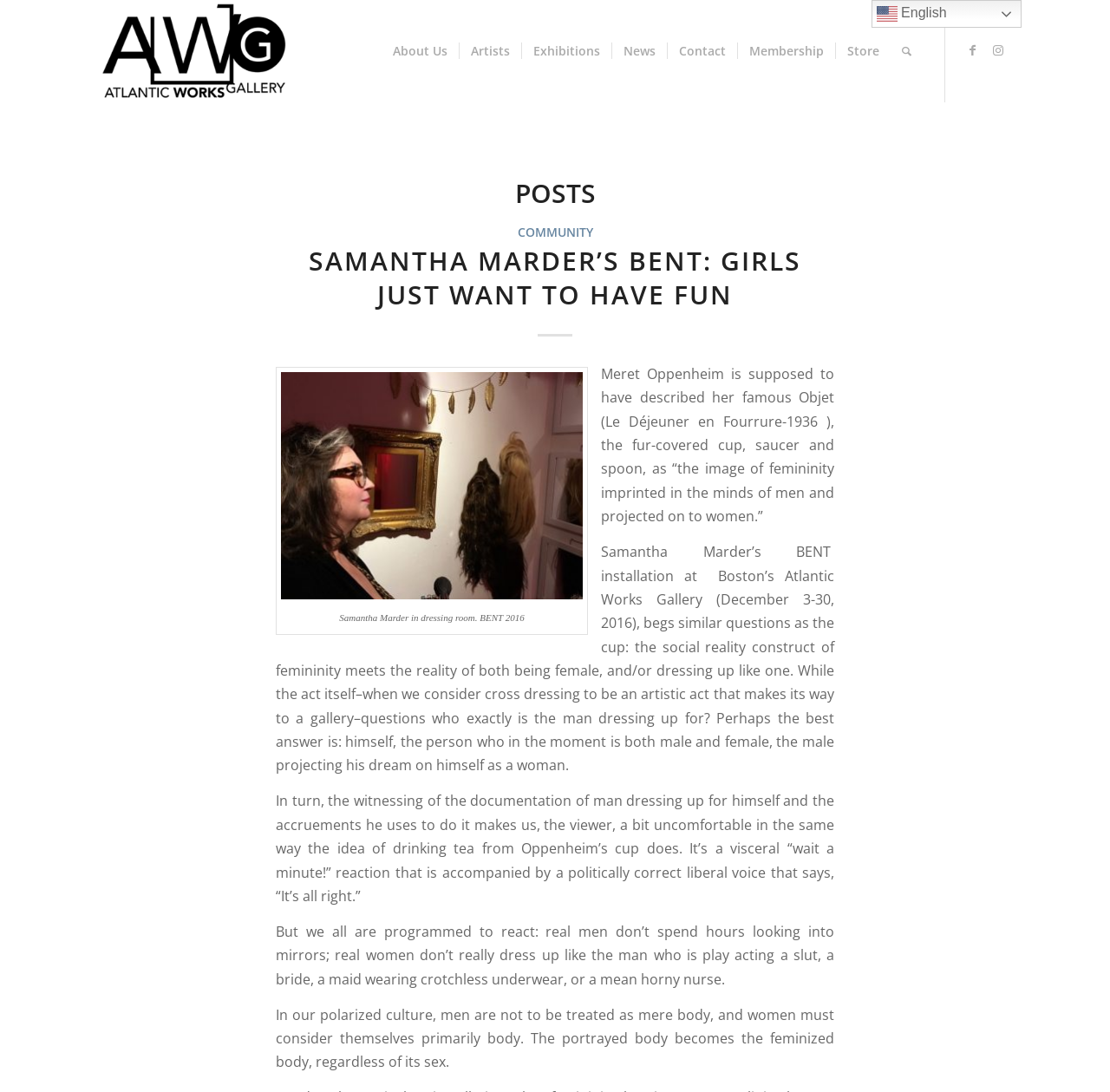Detail the various sections and features present on the webpage.

The webpage is about Atlantic Works Gallery in East Boston. At the top, there is a logo of Atlantic Works Gallery, which is an image with a link to the gallery's homepage. Next to the logo, there is a navigation menu with links to various sections of the website, including "About Us", "Artists", "Exhibitions", "News", "Contact", "Membership", "Store", and "Search".

Below the navigation menu, there is a heading "POSTS" followed by a section with a header "COMMUNITY". Underneath, there is an article about an art installation by Samantha Marder titled "BENT: GIRLS JUST WANT TO HAVE FUN". The article includes an image of Samantha Marder in a dressing room, which is described by a caption. The text of the article discusses the themes of femininity, identity, and societal expectations.

The article is divided into several paragraphs, with the text flowing from top to bottom. There are no images or other elements interrupting the text, except for the image of Samantha Marder. The text is dense and appears to be a critical analysis of the art installation.

At the bottom right corner of the page, there are links to the gallery's social media profiles on Facebook and Instagram. Additionally, there is a language selection link "en English" with a small flag icon next to it.